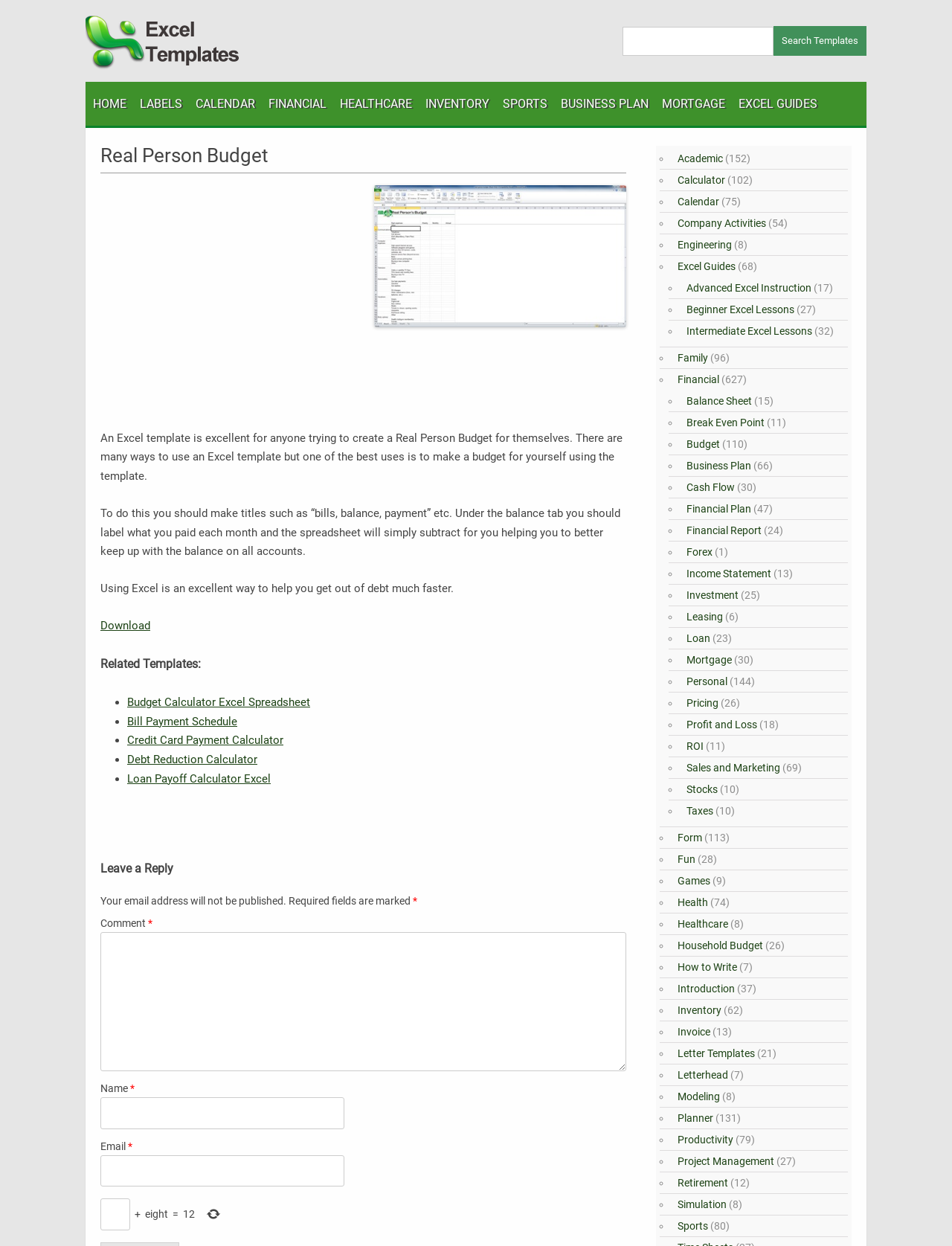Locate the bounding box coordinates of the element's region that should be clicked to carry out the following instruction: "Click on the 'HOME' link". The coordinates need to be four float numbers between 0 and 1, i.e., [left, top, right, bottom].

[0.098, 0.066, 0.133, 0.101]